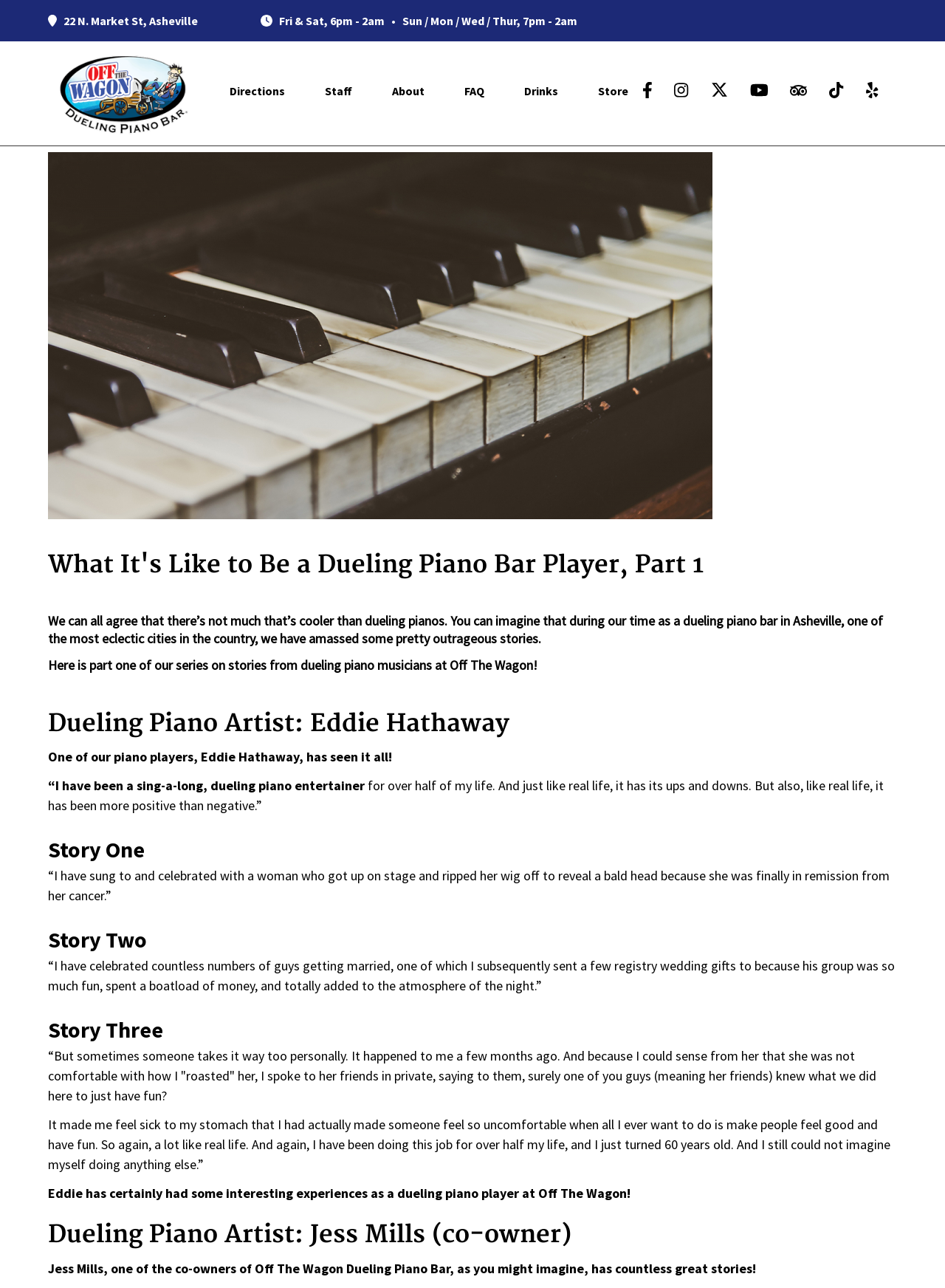Please locate the clickable area by providing the bounding box coordinates to follow this instruction: "Follow Us On Twitter".

[0.744, 0.052, 0.778, 0.083]